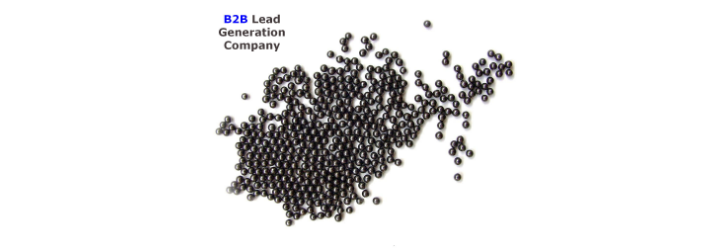Describe all the important aspects and details of the image.

The image features a cluster of small black beads, artistically arranged to convey a sense of movement and dynamism. Overlaid on this visually intriguing background is the text "B2B Lead Generation Company," highlighted in bold, blue lettering. This design choice emphasizes the topic of business-to-business lead generation, a critical component for companies looking to enhance their marketing strategies and improve their return on investment. The visual composition effectively symbolizes the multitude of opportunities and connections that can be cultivated through effective lead generation services, aligning with the article's focus on factors to consider when hiring reliable B2B lead generation companies in India.